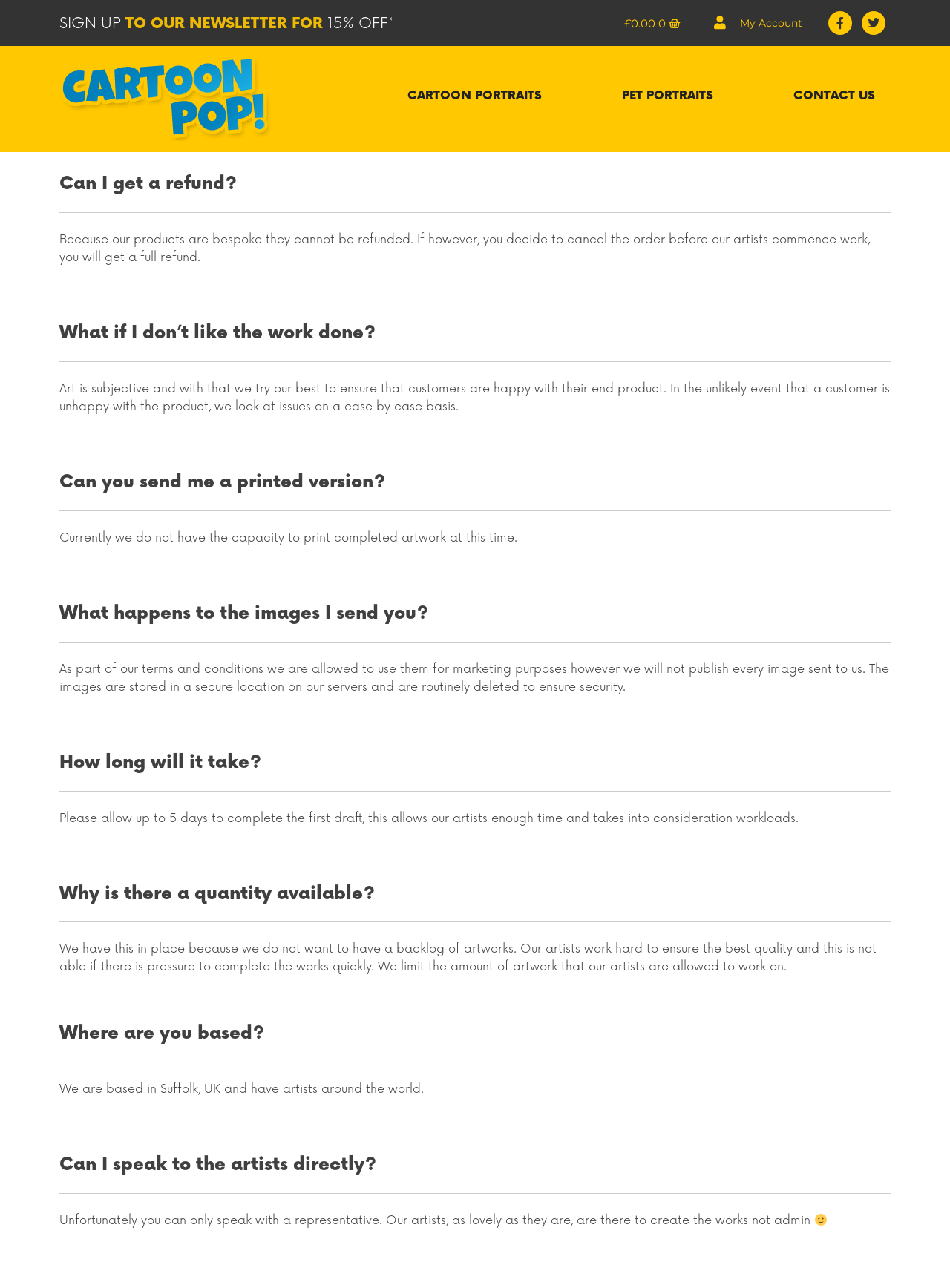Please specify the bounding box coordinates of the clickable region to carry out the following instruction: "Sign up for the newsletter". The coordinates should be four float numbers between 0 and 1, in the format [left, top, right, bottom].

[0.062, 0.012, 0.132, 0.025]